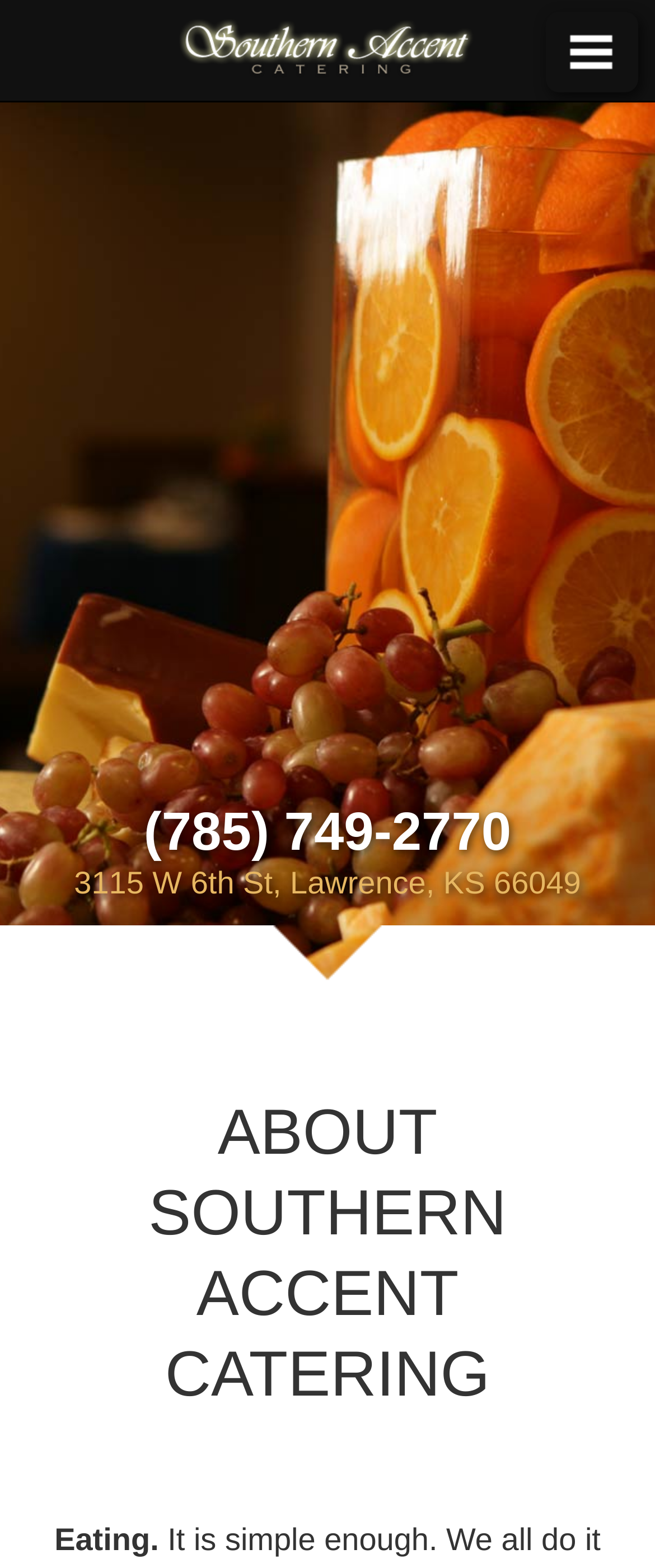Locate the coordinates of the bounding box for the clickable region that fulfills this instruction: "go to the contact page".

[0.0, 0.367, 1.0, 0.427]